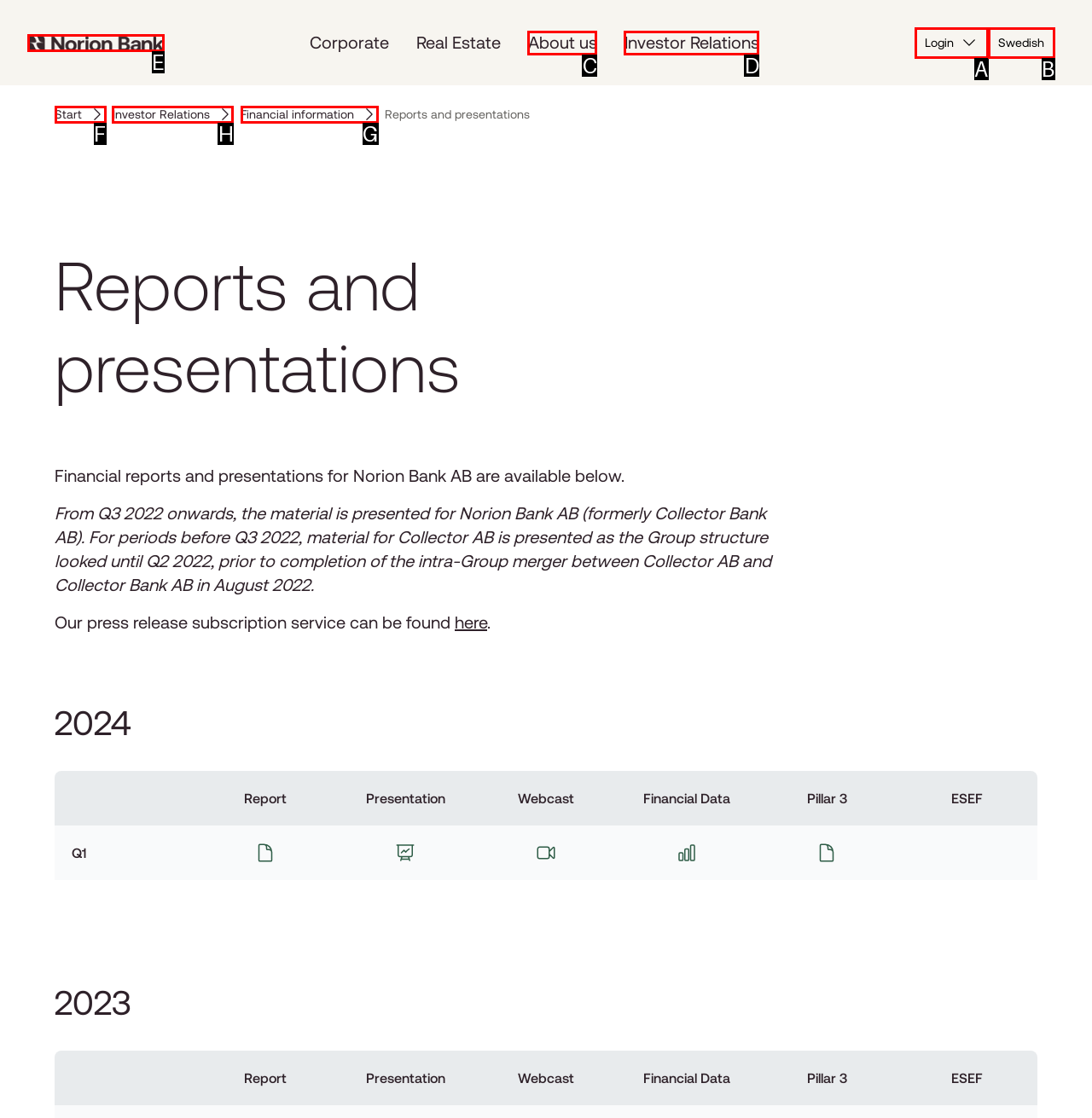Tell me which letter corresponds to the UI element that should be clicked to fulfill this instruction: Click the Investor Relations link
Answer using the letter of the chosen option directly.

H